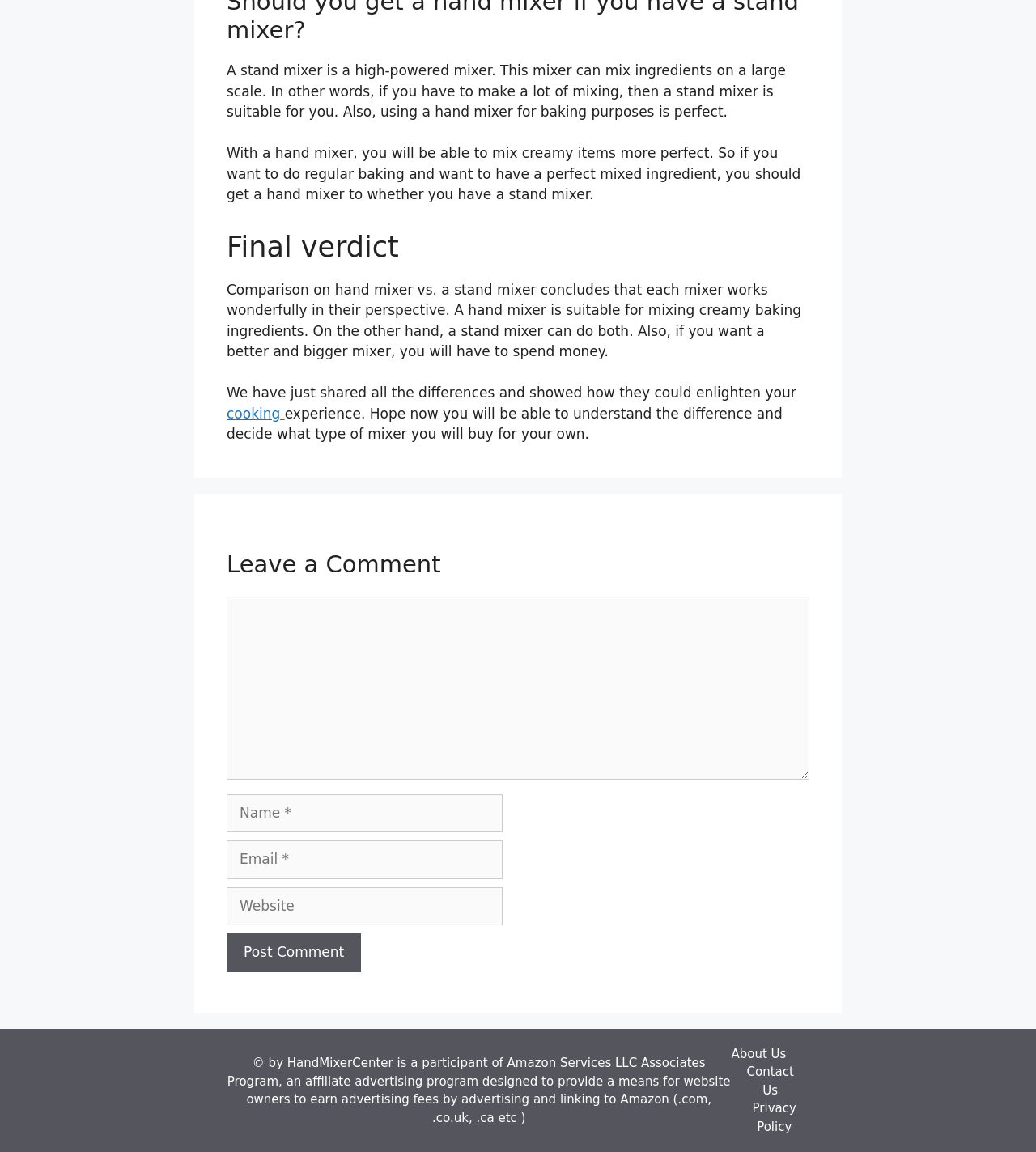Please find the bounding box coordinates of the element that must be clicked to perform the given instruction: "Click the 'cooking' link". The coordinates should be four float numbers from 0 to 1, i.e., [left, top, right, bottom].

[0.219, 0.352, 0.275, 0.366]